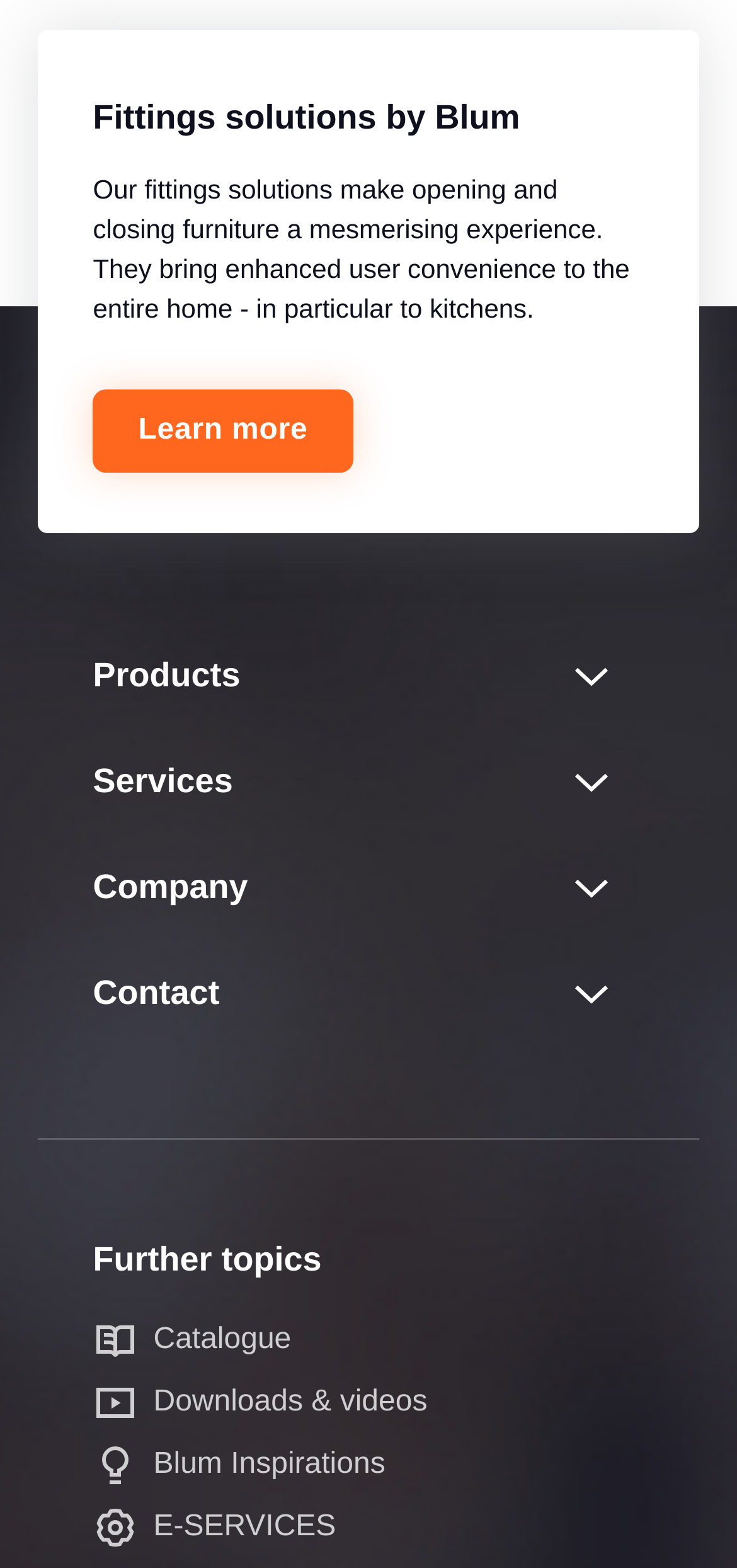Locate the bounding box coordinates of the clickable element to fulfill the following instruction: "Learn more about Blum's fittings solutions". Provide the coordinates as four float numbers between 0 and 1 in the format [left, top, right, bottom].

[0.126, 0.248, 0.479, 0.301]